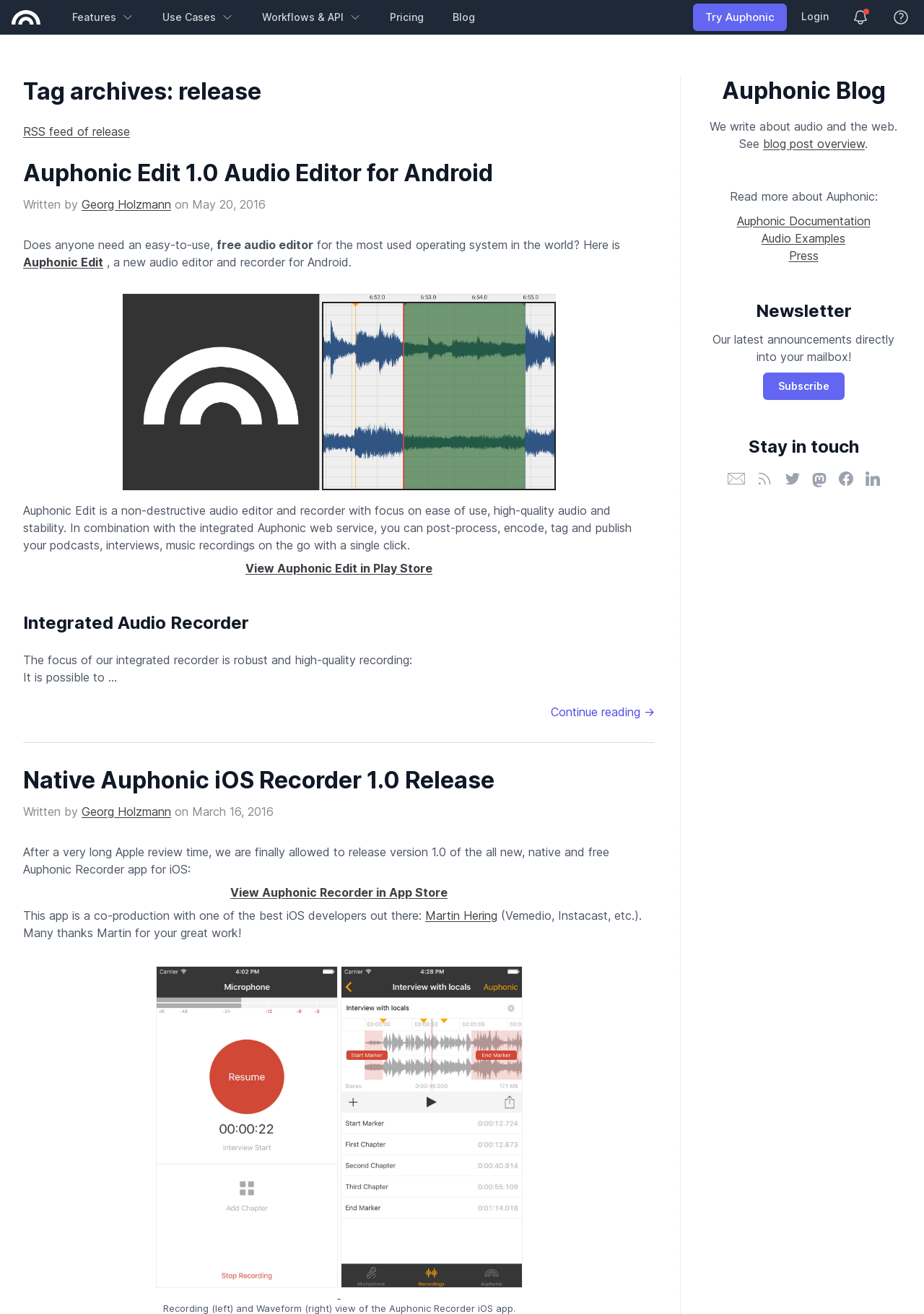Pinpoint the bounding box coordinates of the clickable area needed to execute the instruction: "Click on the 'Try Auphonic' button". The coordinates should be specified as four float numbers between 0 and 1, i.e., [left, top, right, bottom].

[0.75, 0.003, 0.852, 0.024]